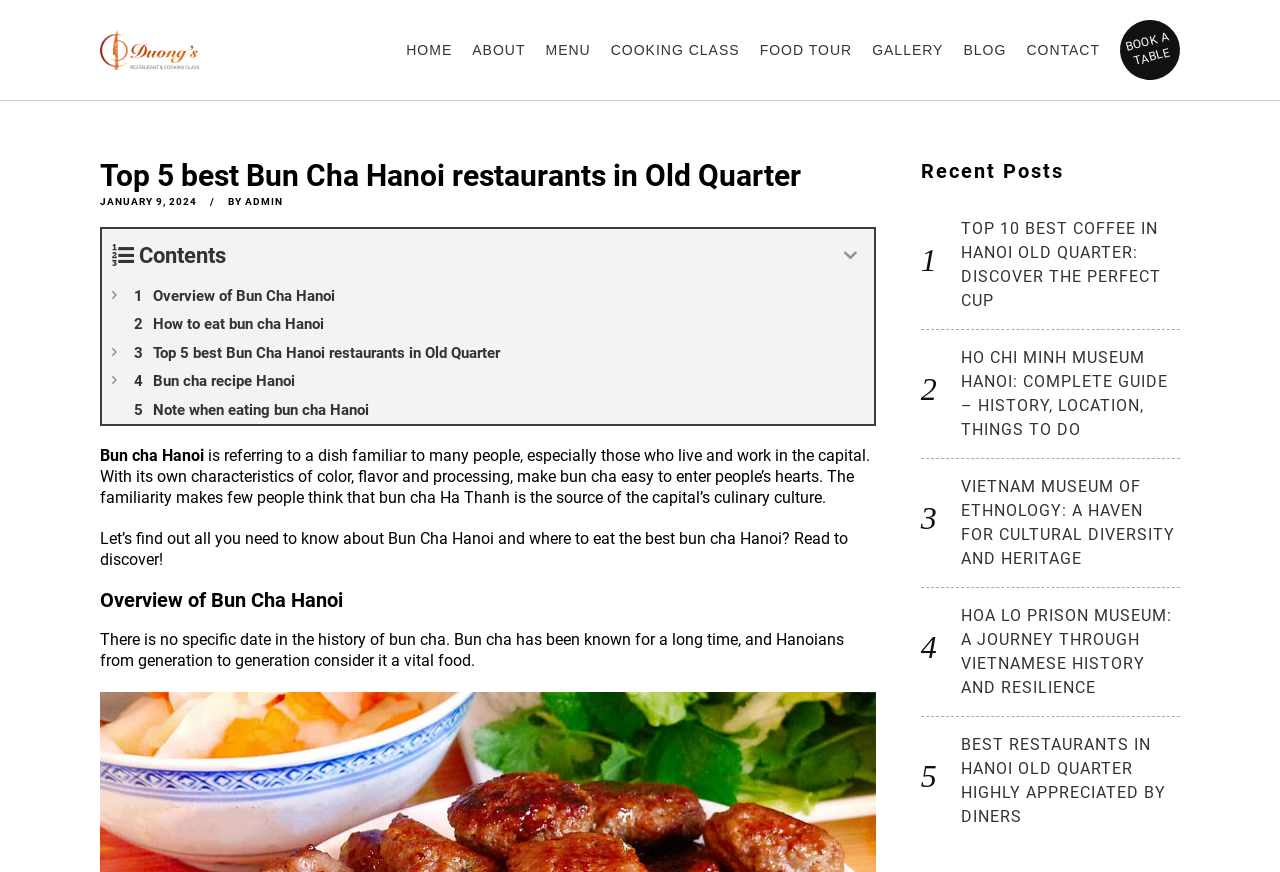Please identify the bounding box coordinates of the clickable area that will allow you to execute the instruction: "Click the 'Overview of Bun Cha Hanoi' link".

[0.08, 0.323, 0.683, 0.356]